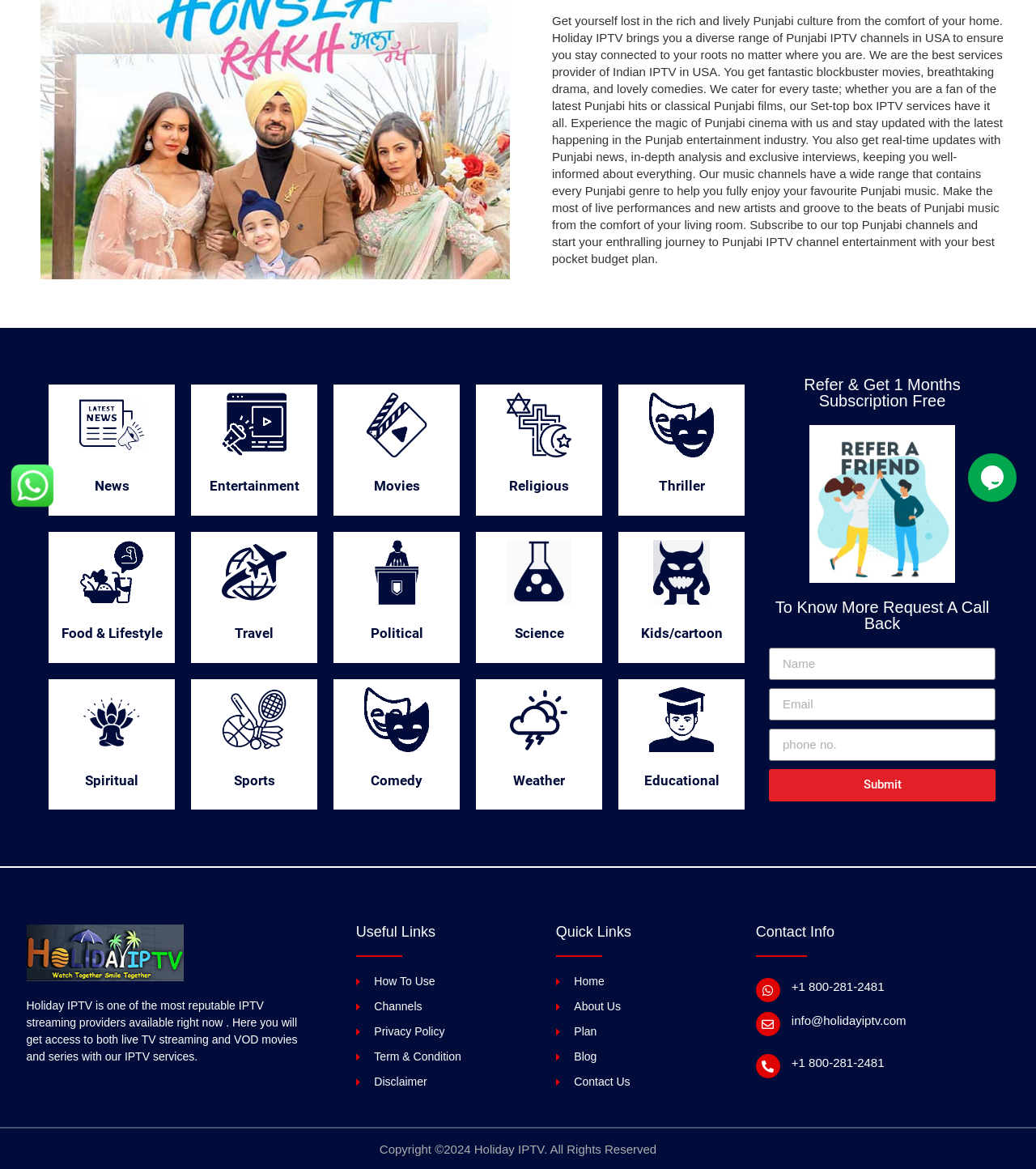Locate the UI element described by parent_node: Email name="form_fields[email]" placeholder="Email" in the provided webpage screenshot. Return the bounding box coordinates in the format (top-left x, top-left y, bottom-right x, bottom-right y), ensuring all values are between 0 and 1.

[0.742, 0.588, 0.961, 0.616]